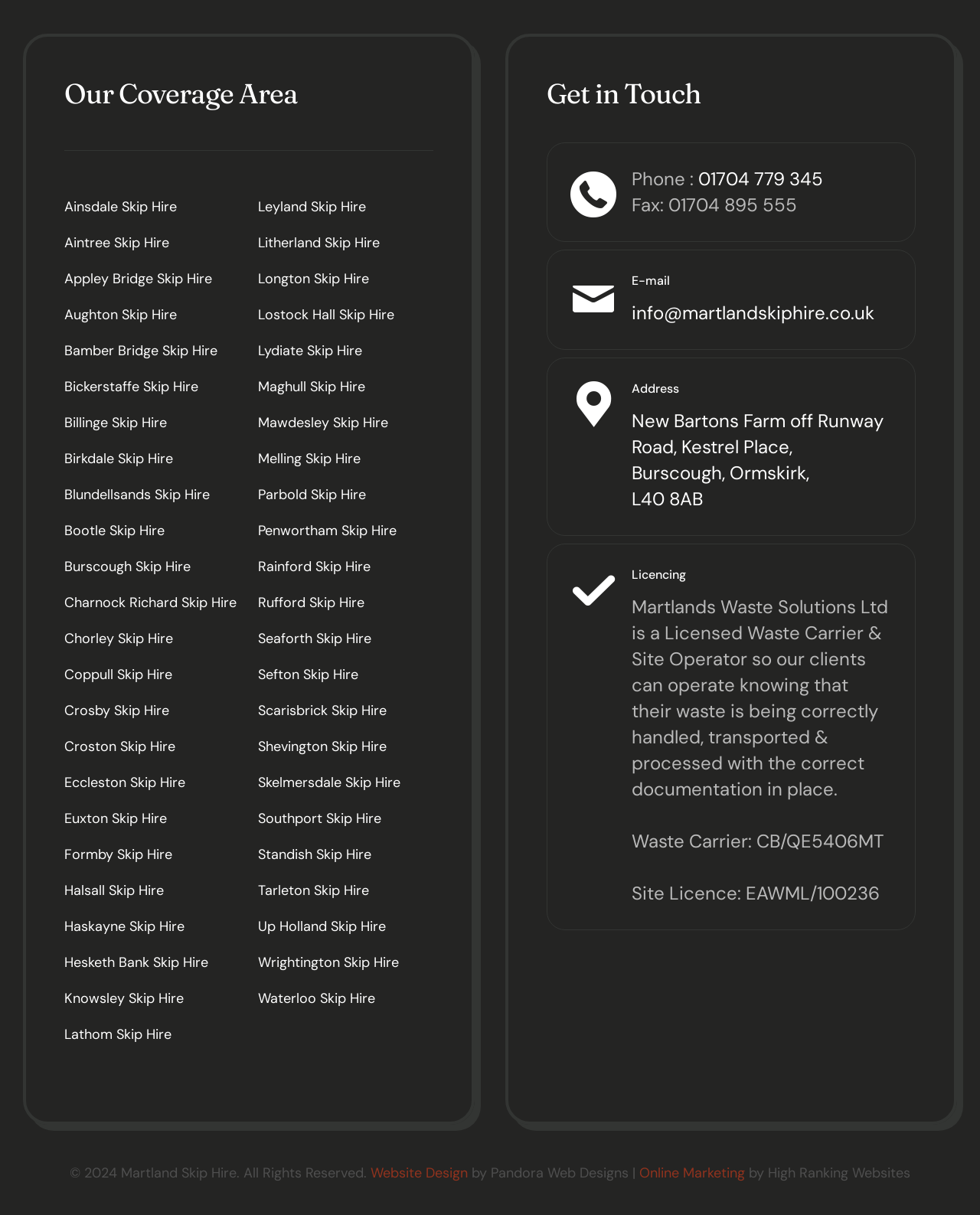Determine the bounding box coordinates (top-left x, top-left y, bottom-right x, bottom-right y) of the UI element described in the following text: Maghull Skip Hire

[0.263, 0.304, 0.442, 0.333]